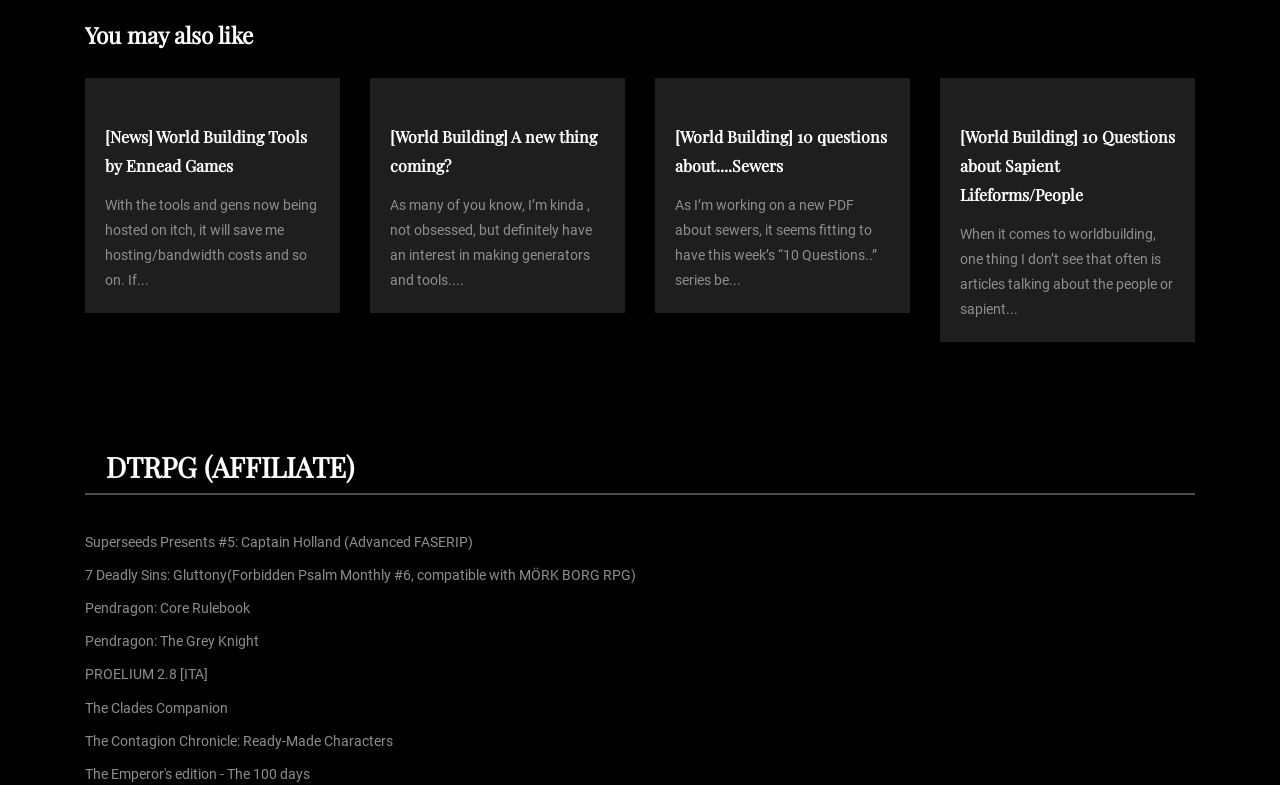Extract the bounding box coordinates for the described element: "Bauman’s". The coordinates should be represented as four float numbers between 0 and 1: [left, top, right, bottom].

None